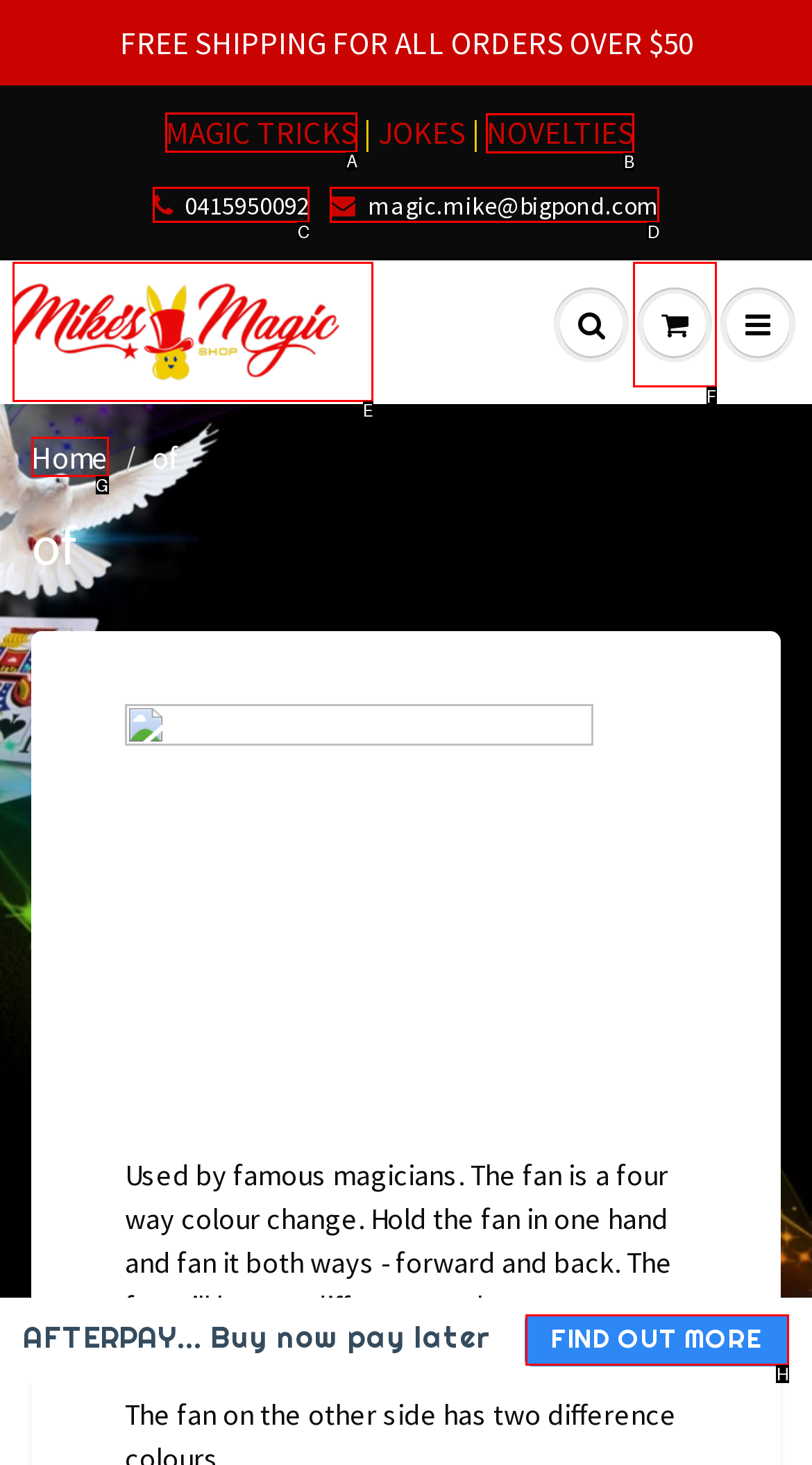Tell me which UI element to click to fulfill the given task: Click on MAGIC TRICKS. Respond with the letter of the correct option directly.

A